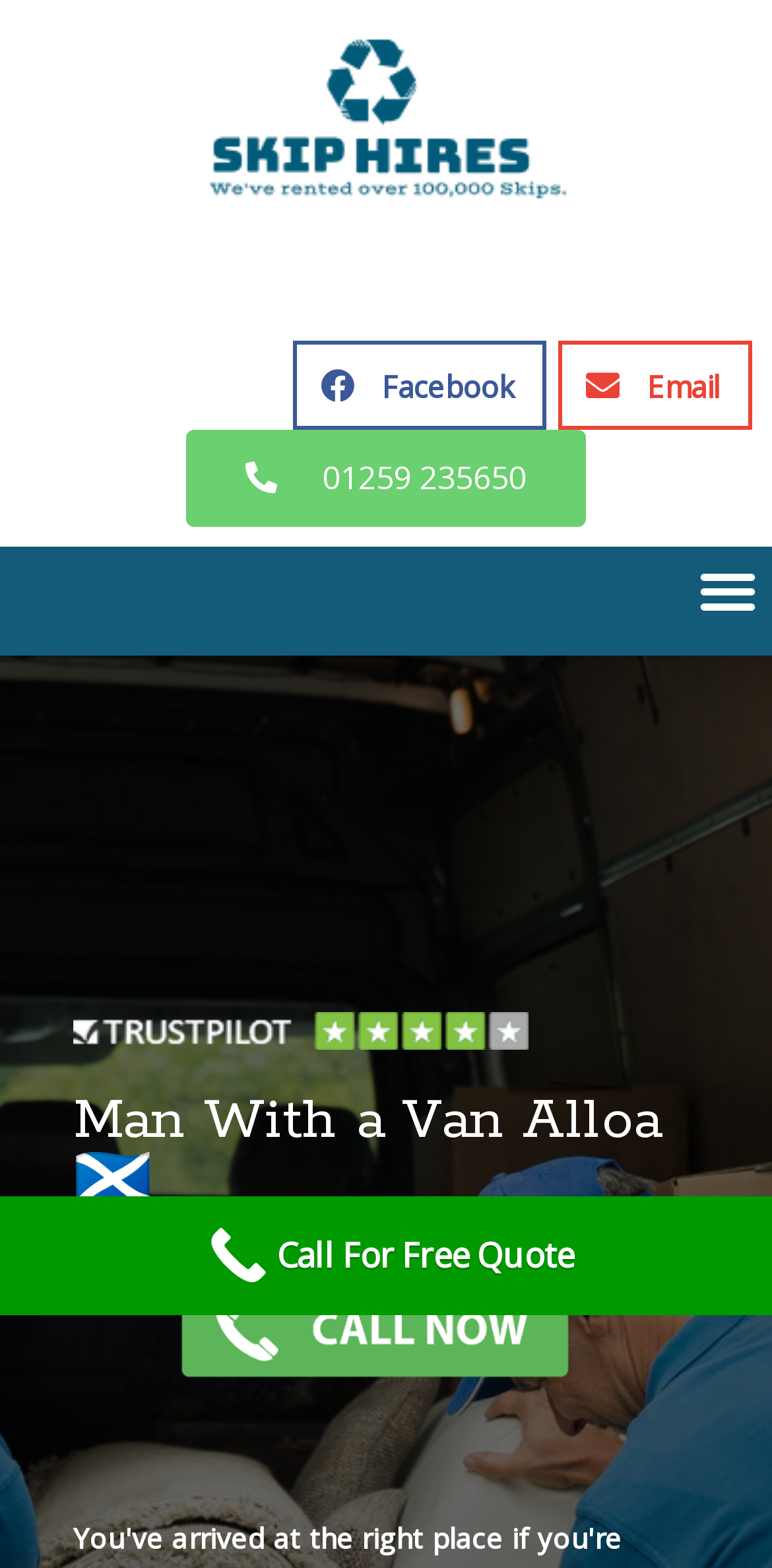Find the bounding box coordinates for the HTML element described in this sentence: "Call For Free Quote". Provide the coordinates as four float numbers between 0 and 1, in the format [left, top, right, bottom].

[0.0, 0.763, 1.0, 0.839]